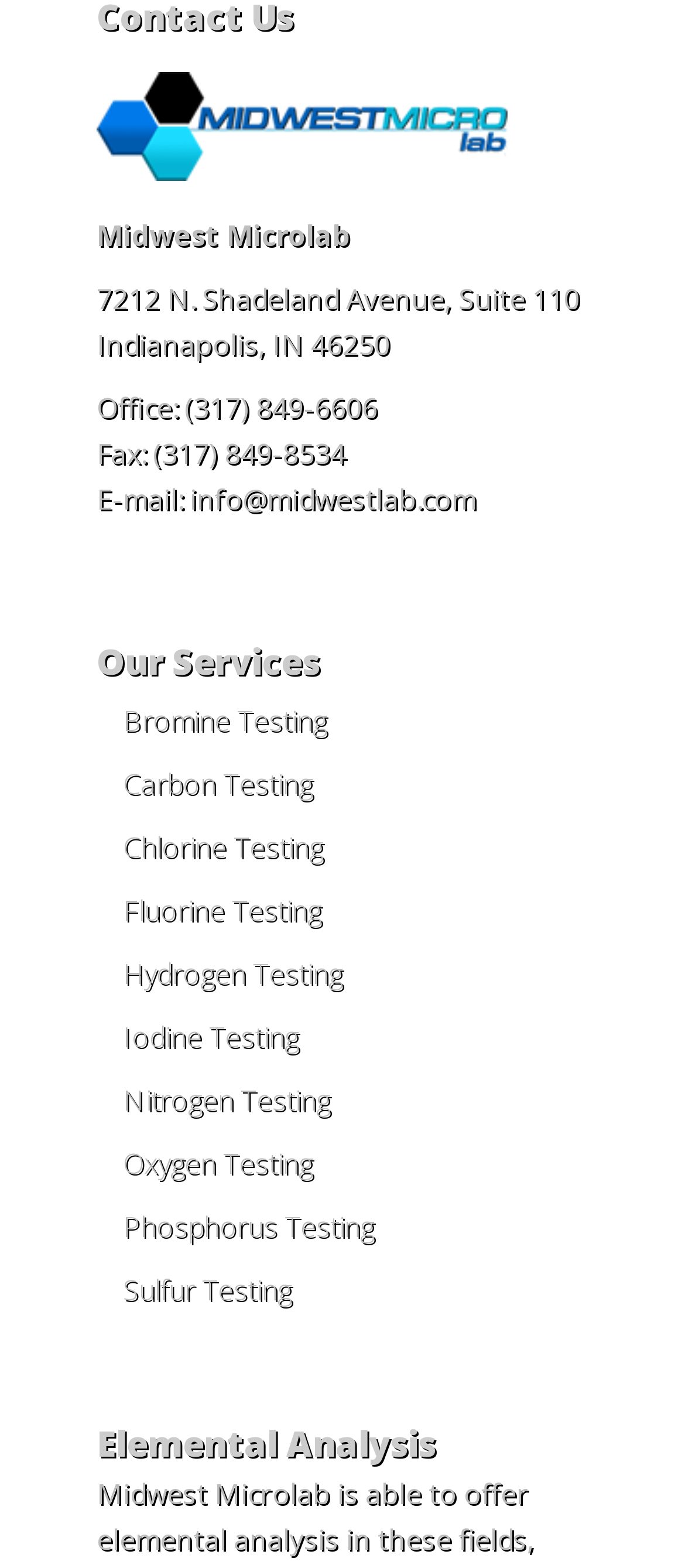Please identify the bounding box coordinates of the region to click in order to complete the task: "learn about Bromine Testing". The coordinates must be four float numbers between 0 and 1, specified as [left, top, right, bottom].

[0.179, 0.447, 0.477, 0.472]